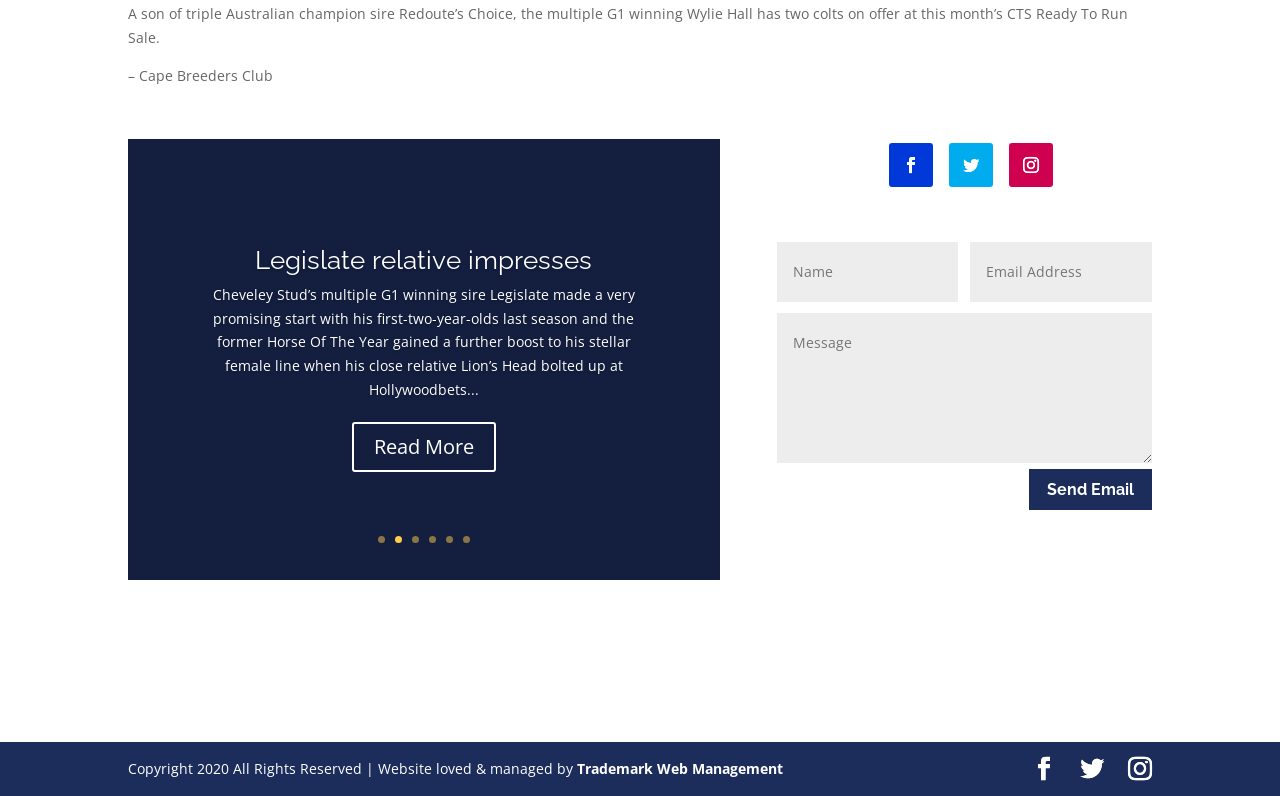Answer the question with a single word or phrase: 
How many colts are on offer at the CTS Ready To Run Sale?

two